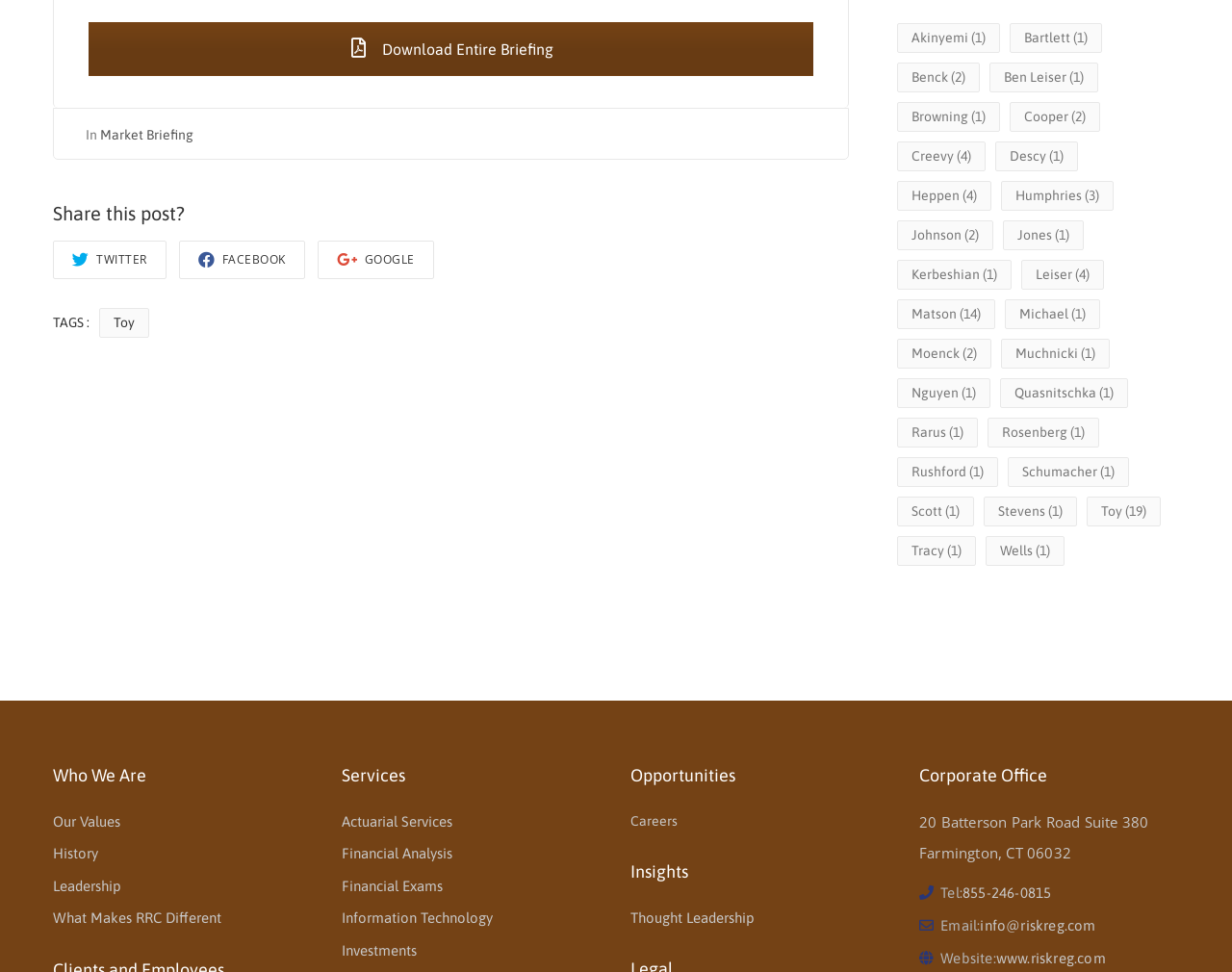Please locate the bounding box coordinates of the element that should be clicked to complete the given instruction: "View Market Briefing".

[0.081, 0.131, 0.157, 0.147]